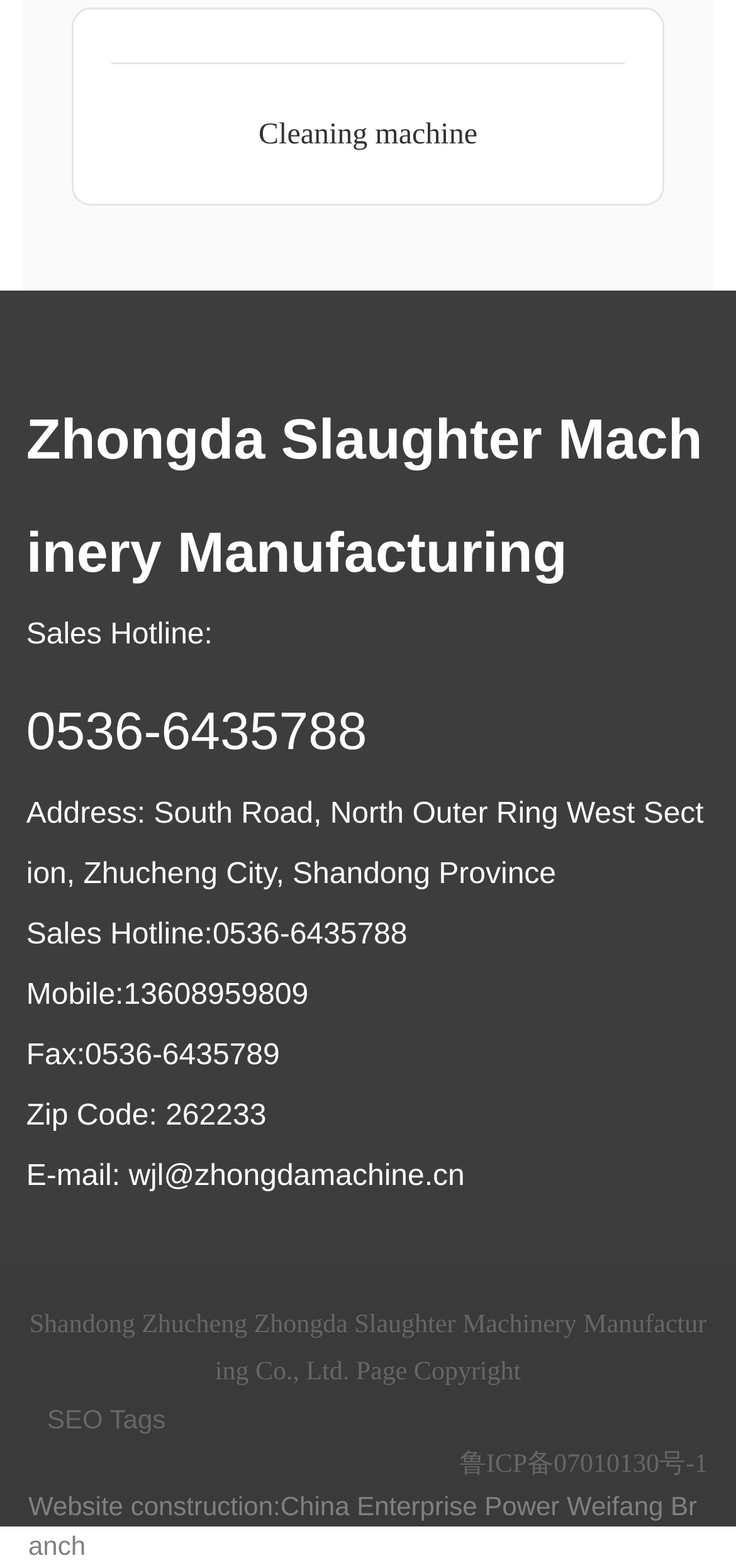What is the email address of the company?
Analyze the image and deliver a detailed answer to the question.

I found the email address by looking at the link element with the text 'wjl@zhongdamachine.cn' which is located below the 'E-mail:' text.